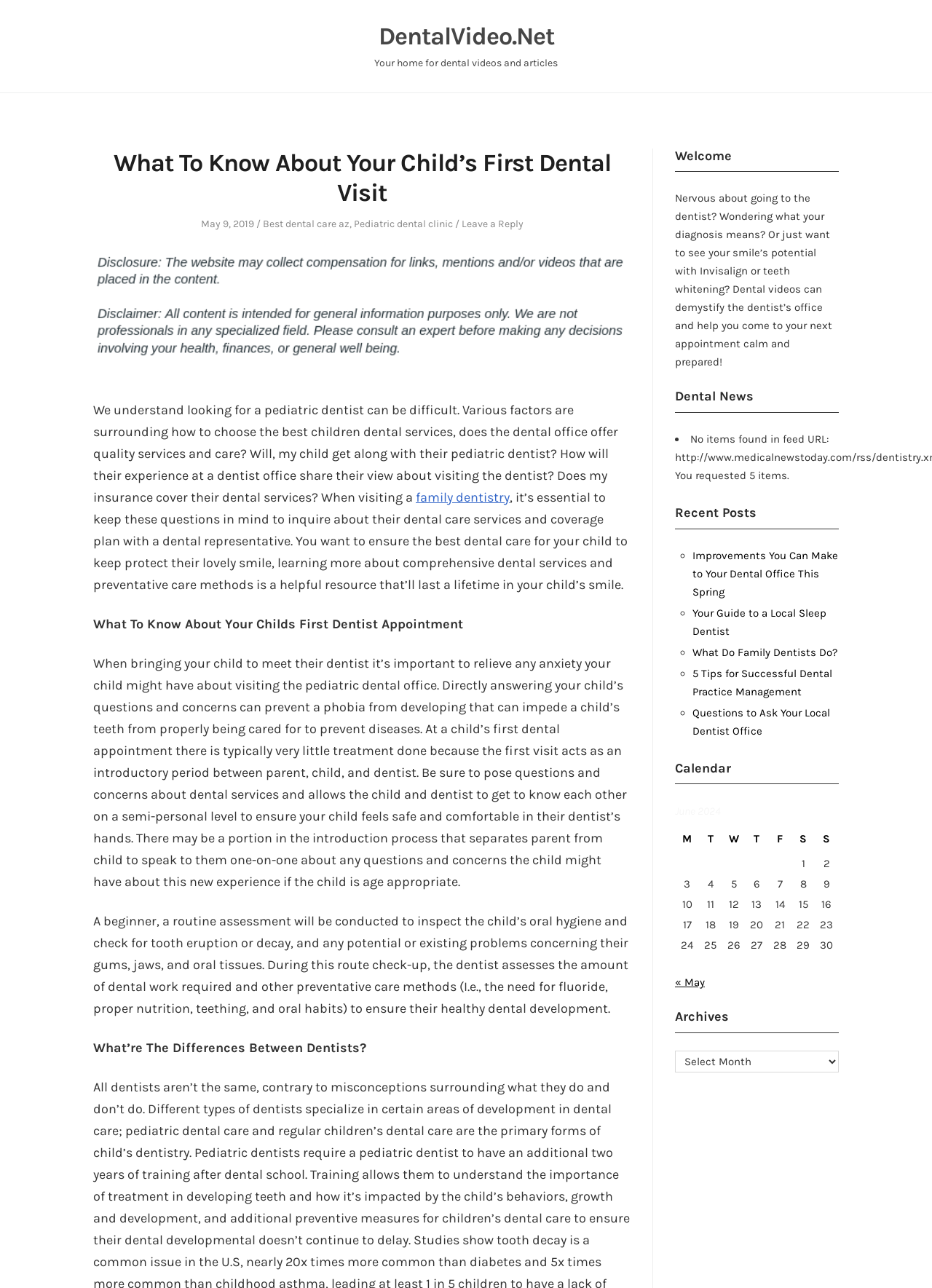Identify the bounding box coordinates for the UI element described as follows: What Do Family Dentists Do?. Use the format (top-left x, top-left y, bottom-right x, bottom-right y) and ensure all values are floating point numbers between 0 and 1.

[0.743, 0.501, 0.898, 0.511]